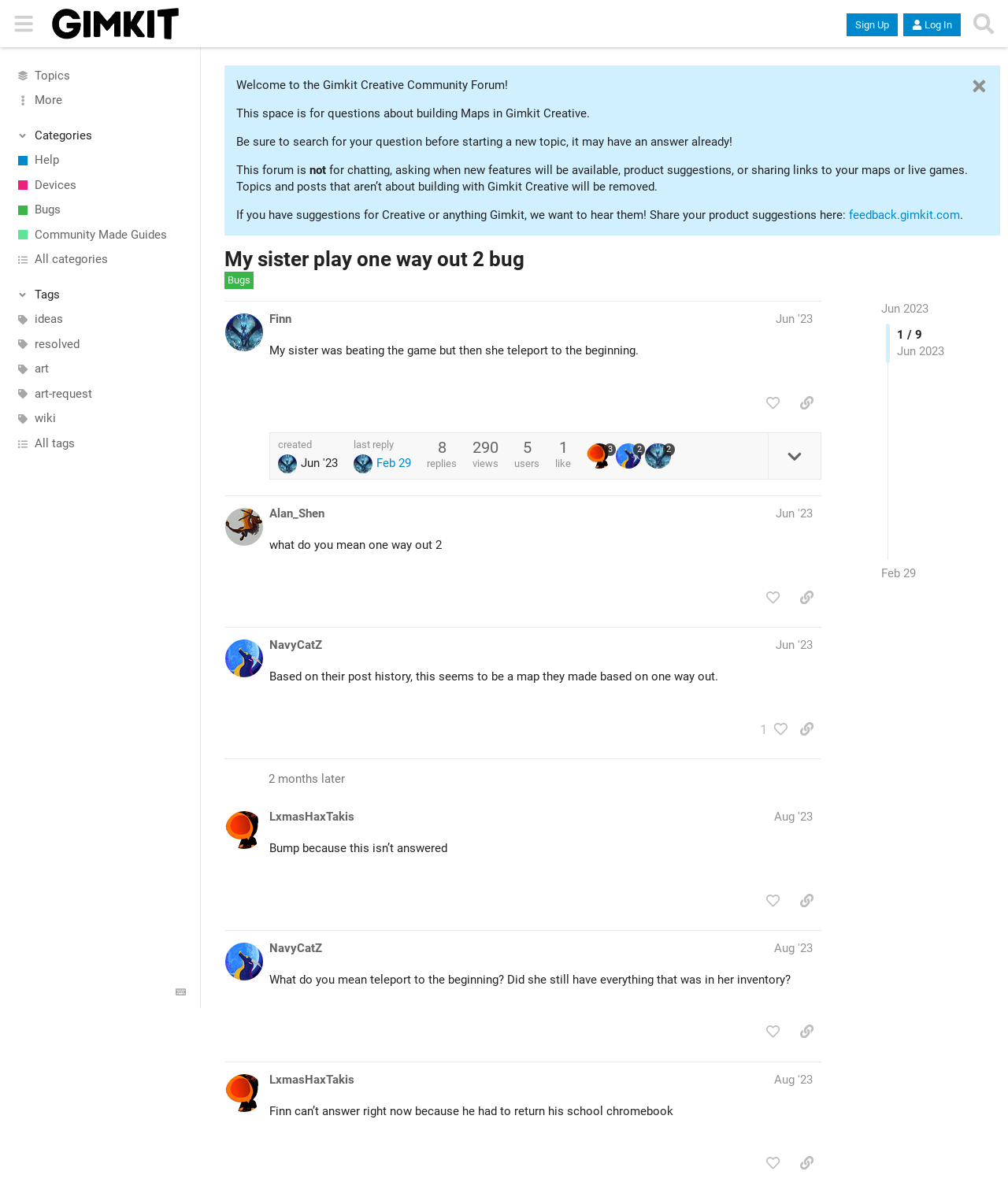Please identify the bounding box coordinates of the clickable area that will allow you to execute the instruction: "Like the post".

[0.752, 0.329, 0.781, 0.351]